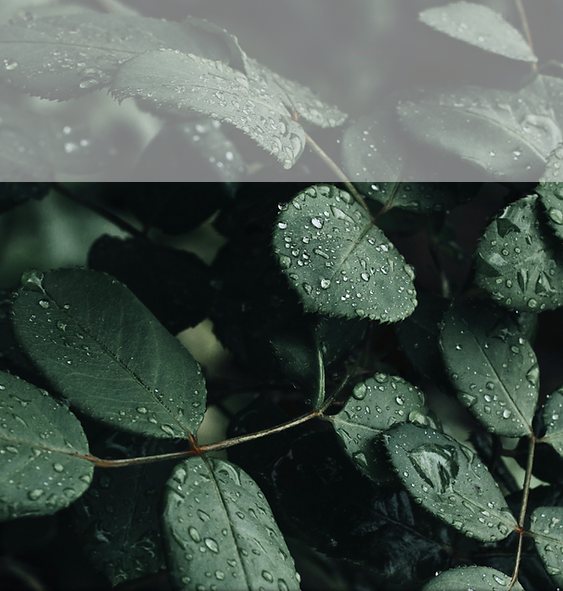Give an in-depth summary of the scene depicted in the image.

This image features close-up details of lush green leaves adorned with glistening water droplets, suggesting a fresh, vibrant environment. The rich textures of the leaves are emphasized by the reflections of light on their surfaces, showcasing the intricacies of nature. The dark backdrop enhances the contrast, allowing the vivid greens to stand out prominently. This imagery evokes a sense of tranquility and renewal, reminiscent of a serene natural setting, perfect for illustrating themes of beauty and rejuvenation.